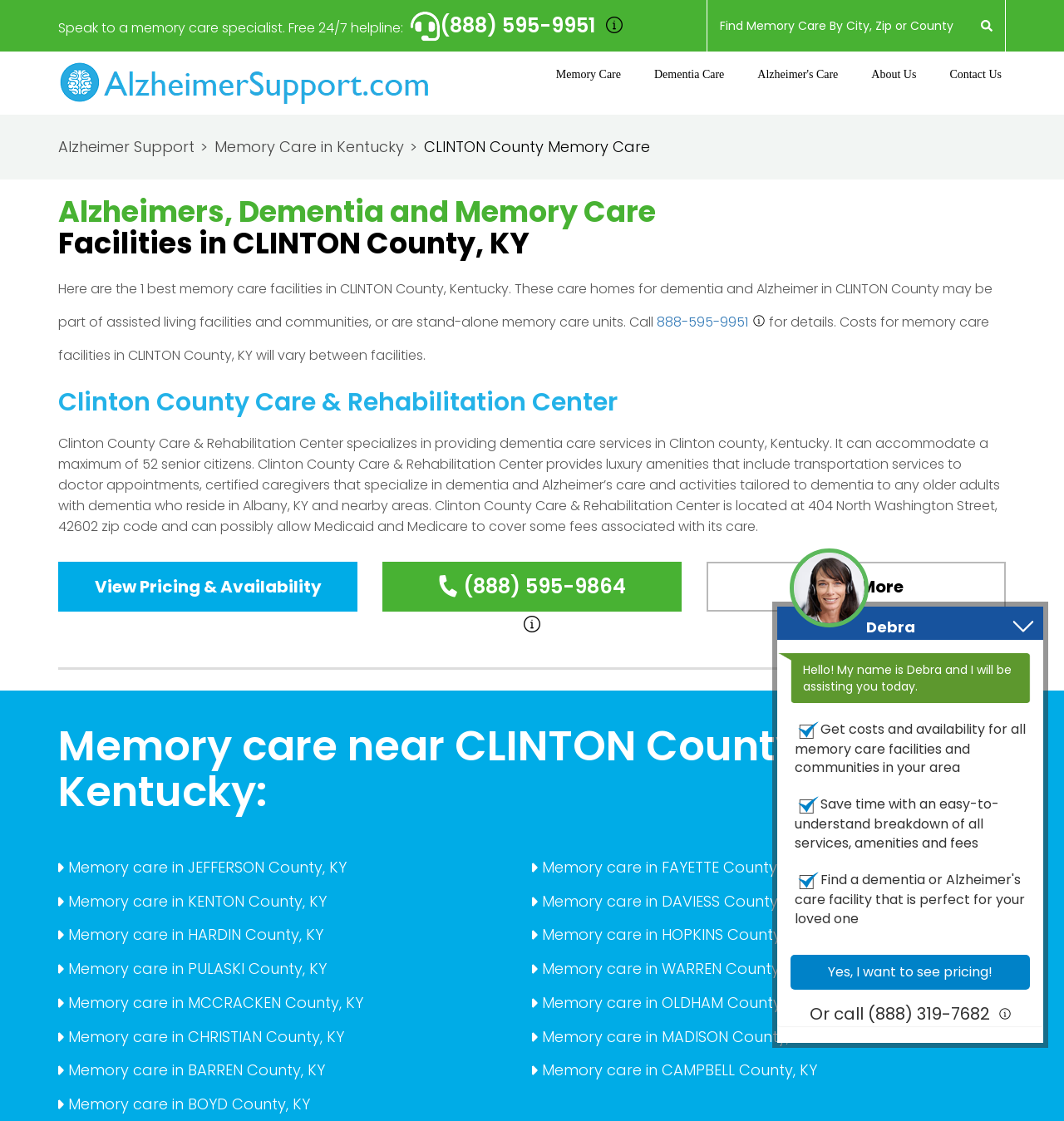Determine the title of the webpage and give its text content.

Alzheimers, Dementia and Memory Care
Facilities in CLINTON County, KY